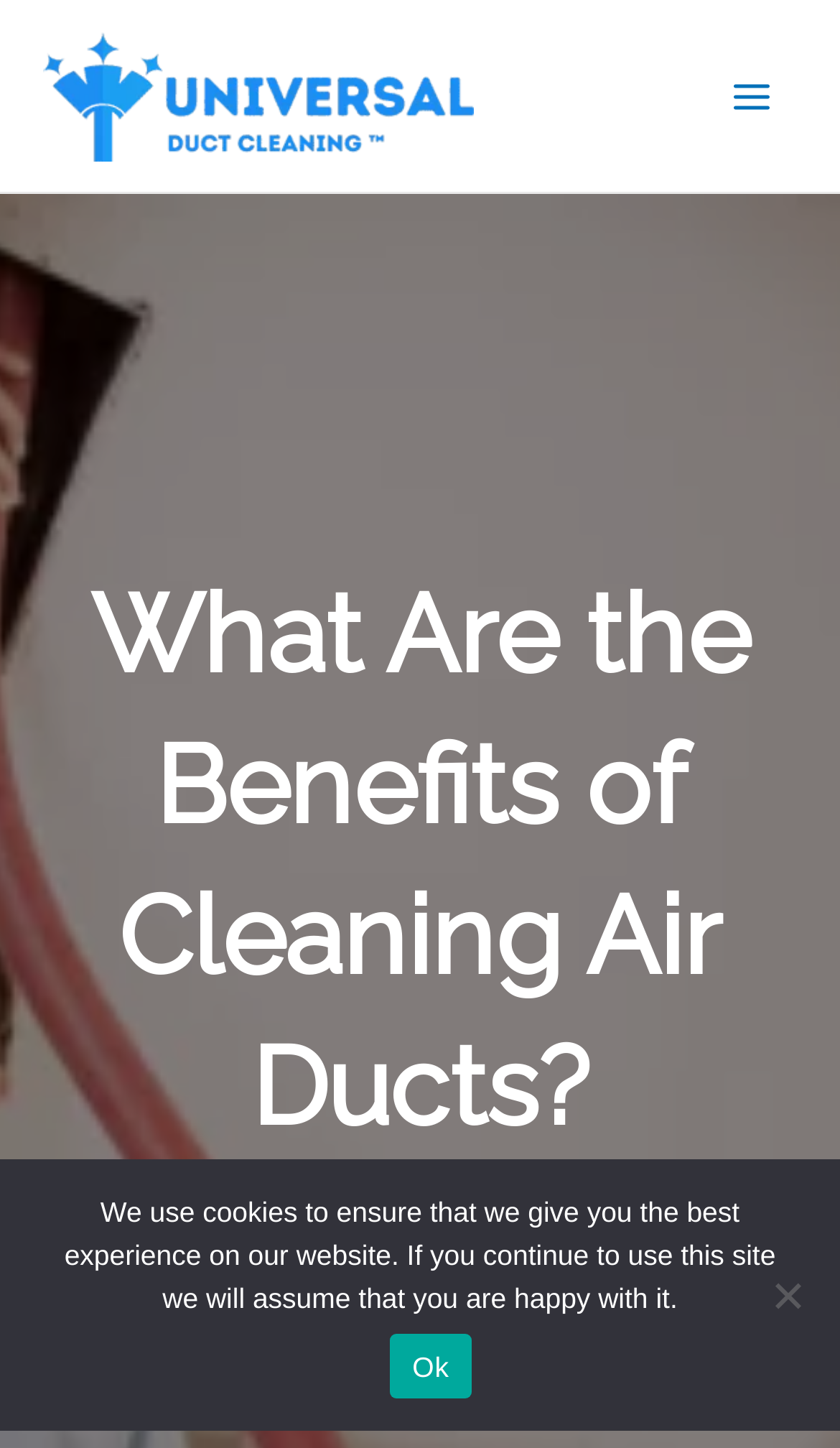Using the webpage screenshot, locate the HTML element that fits the following description and provide its bounding box: "Lark".

[0.55, 0.862, 0.653, 0.898]